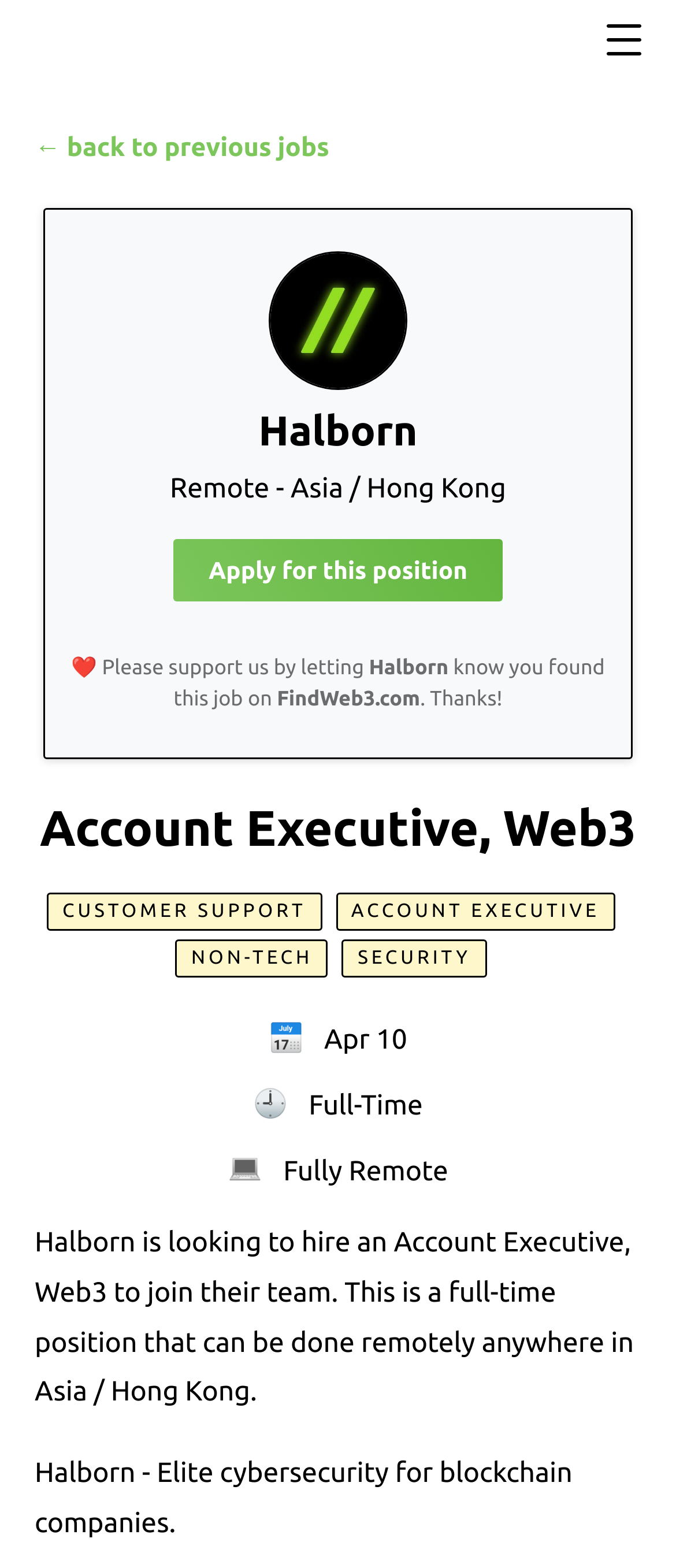Where is the job location?
Please provide a detailed and comprehensive answer to the question.

The job location can be found in the static text element with the text 'Remote - Asia / Hong Kong' which is located below the main heading 'Halborn'. This text indicates that the job can be done remotely from anywhere in Asia or Hong Kong.